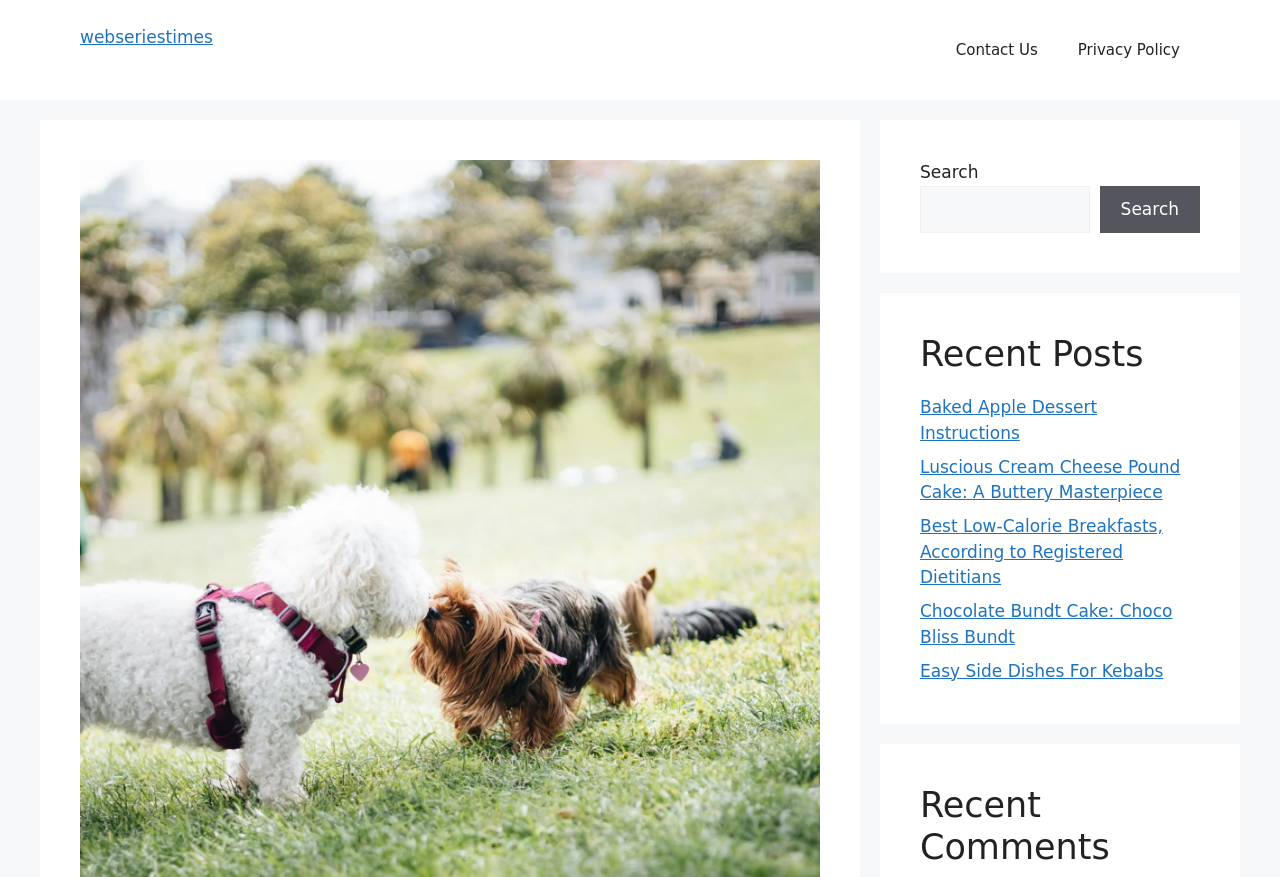Utilize the details in the image to give a detailed response to the question: How many sections are there in the complementary area?

The complementary area is located below the banner and above the main content, and it contains two sections: a search box and a section listing recent posts and comments. These two sections are separated by a gap in the vertical direction.